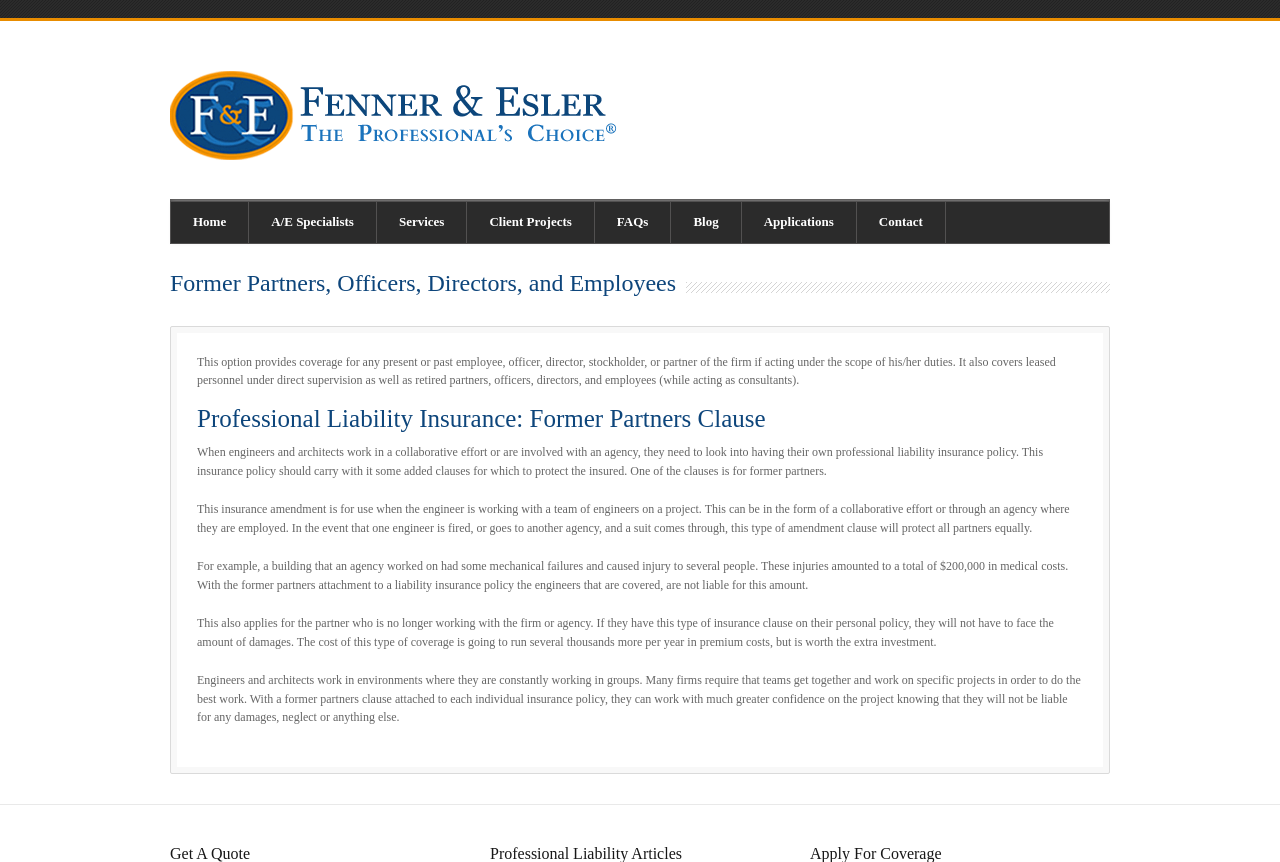Determine the bounding box coordinates of the clickable region to follow the instruction: "Click the logo".

[0.133, 0.174, 0.492, 0.19]